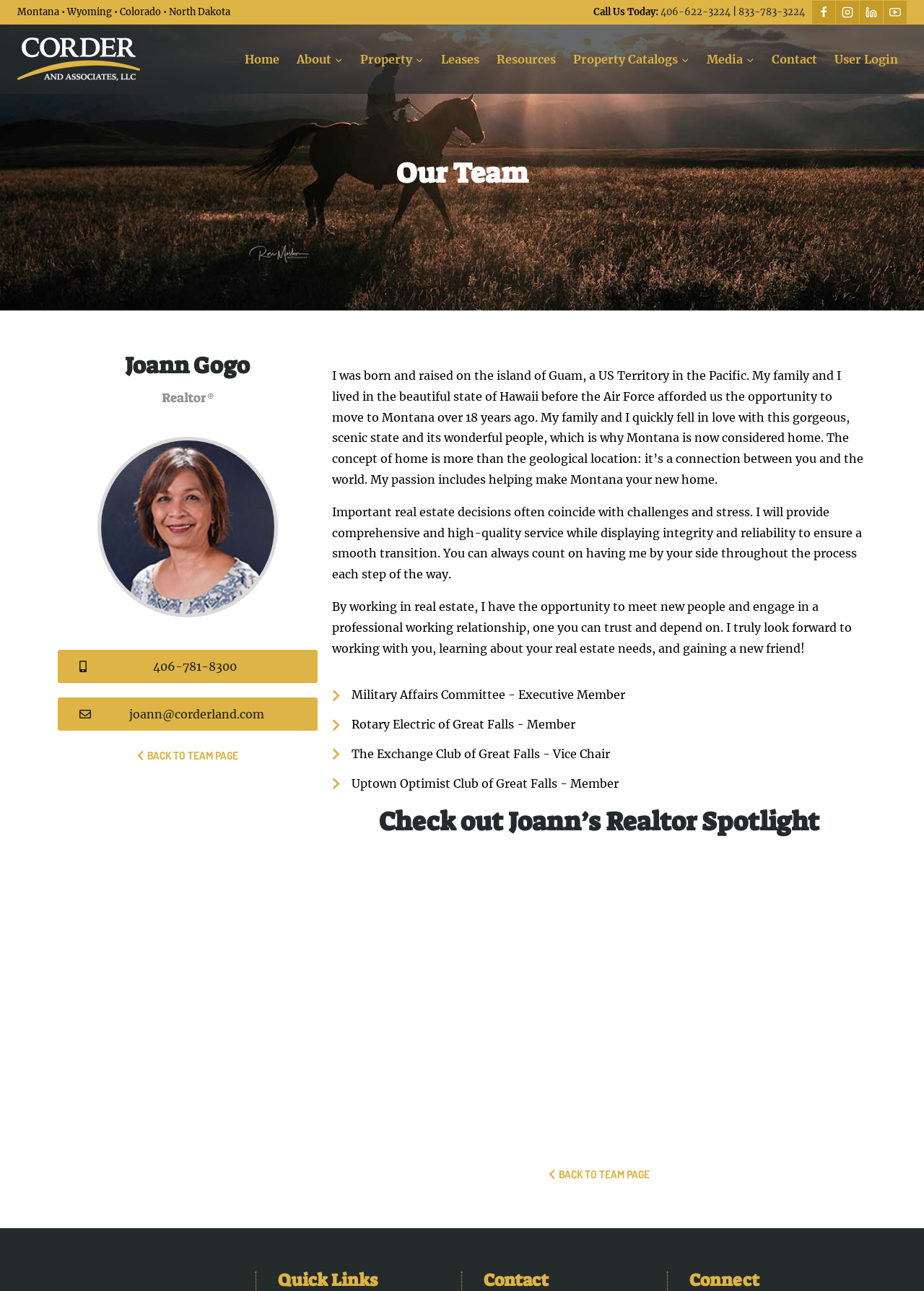What is the name of the company Joann Gogo is associated with?
Using the image as a reference, give an elaborate response to the question.

The webpage indicates that Joann Gogo is associated with Corder and Associates, LLC, which is mentioned in the link 'Corder and Associates, LLC' and the image with the same name.